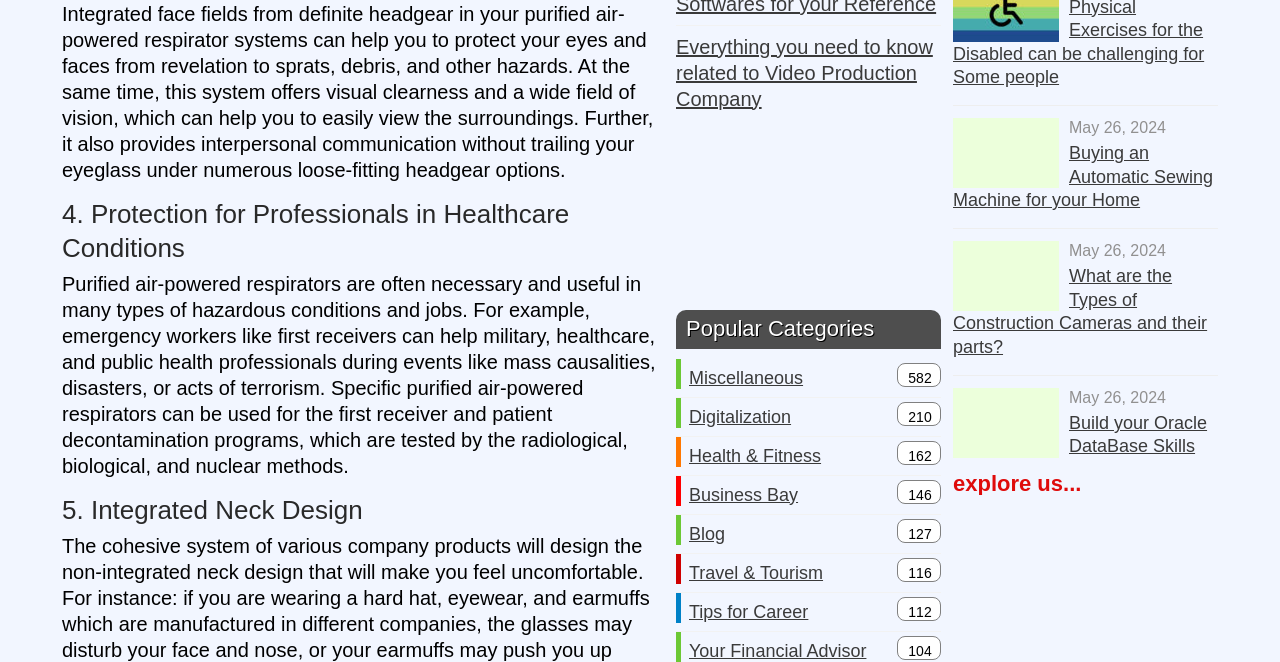Based on the element description: "alt="Build your Oracle DataBase Skills"", identify the bounding box coordinates for this UI element. The coordinates must be four float numbers between 0 and 1, listed as [left, top, right, bottom].

[0.745, 0.586, 0.827, 0.692]